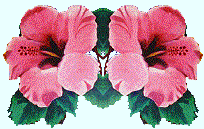What is the color of the leaves surrounding the flowers?
Craft a detailed and extensive response to the question.

The caption describes the leaves as 'lush green leaves' that enhance the tropical appeal of the hibiscus flowers.